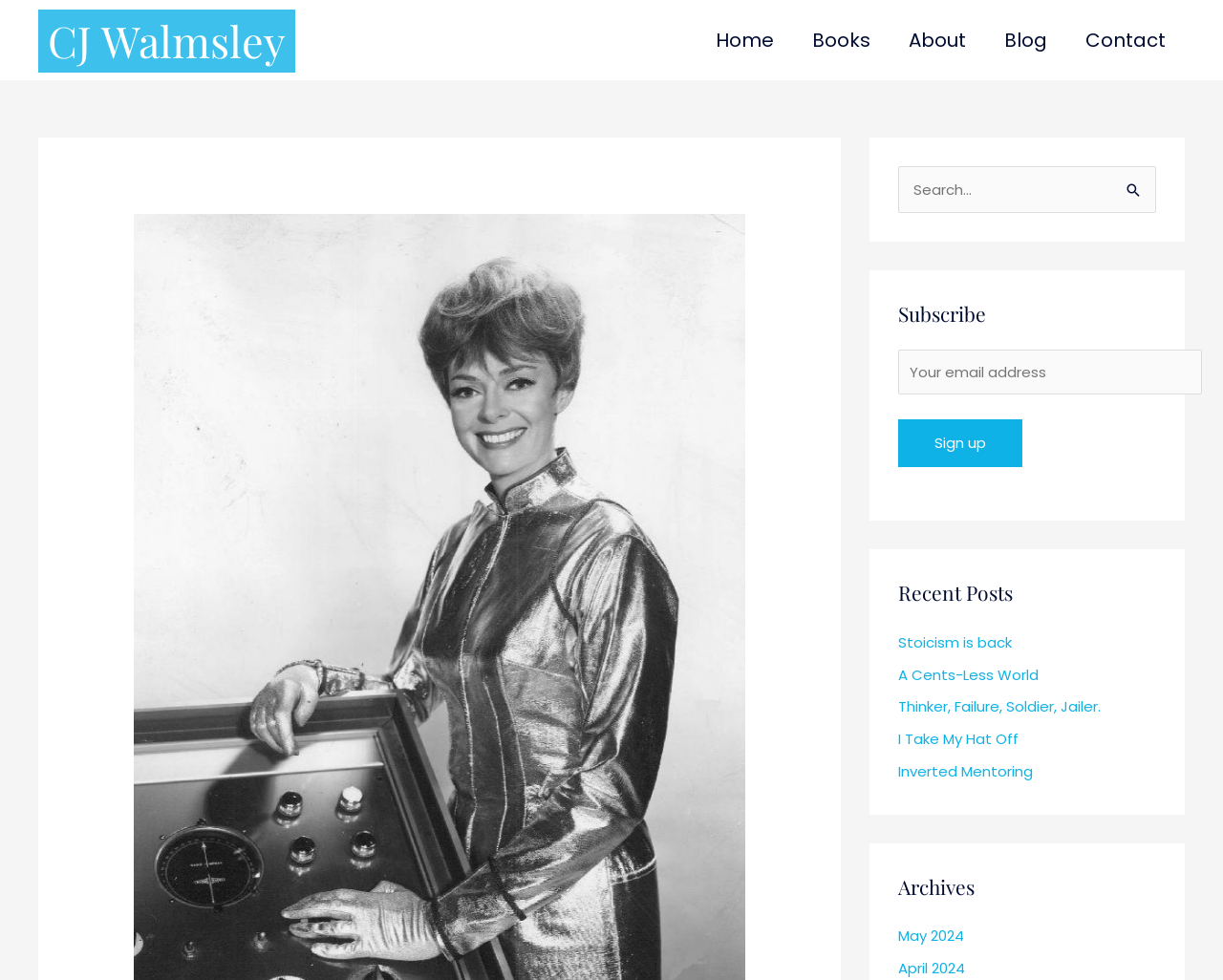Can you pinpoint the bounding box coordinates for the clickable element required for this instruction: "Search for something"? The coordinates should be four float numbers between 0 and 1, i.e., [left, top, right, bottom].

[0.734, 0.17, 0.945, 0.217]